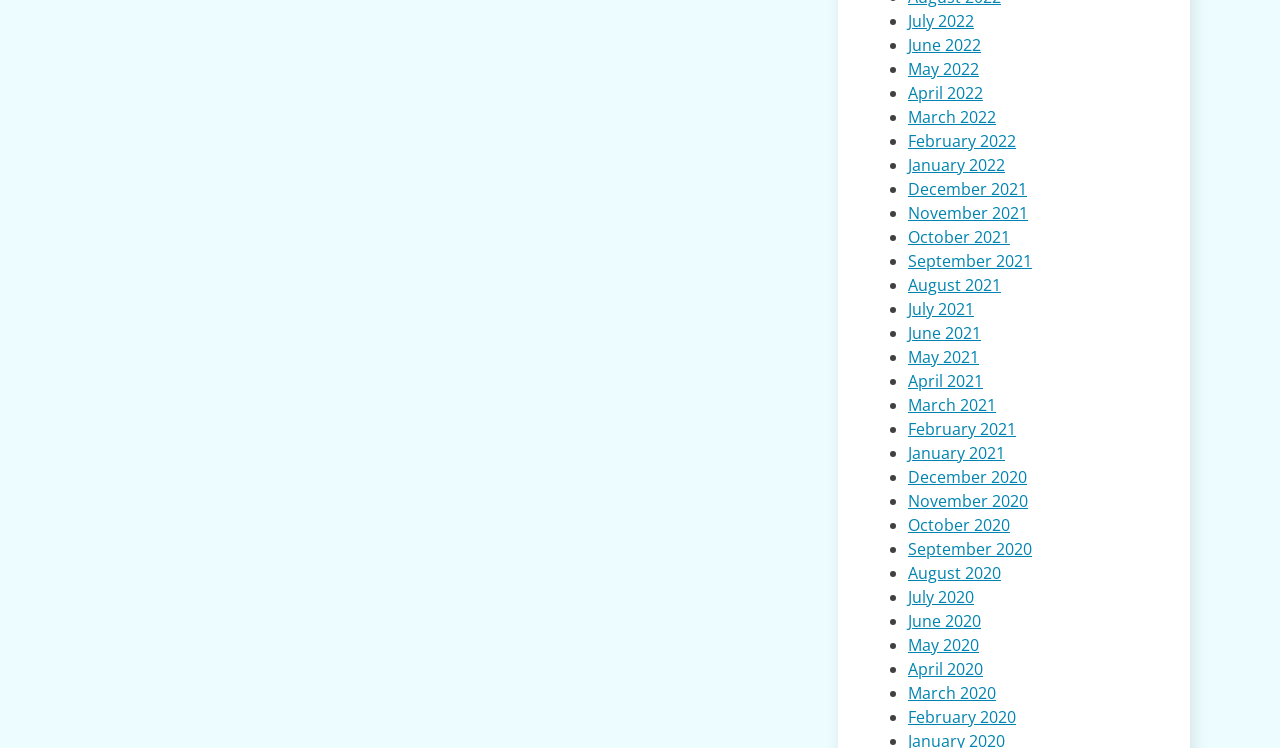Please provide a brief answer to the question using only one word or phrase: 
What is the earliest month listed?

February 2020